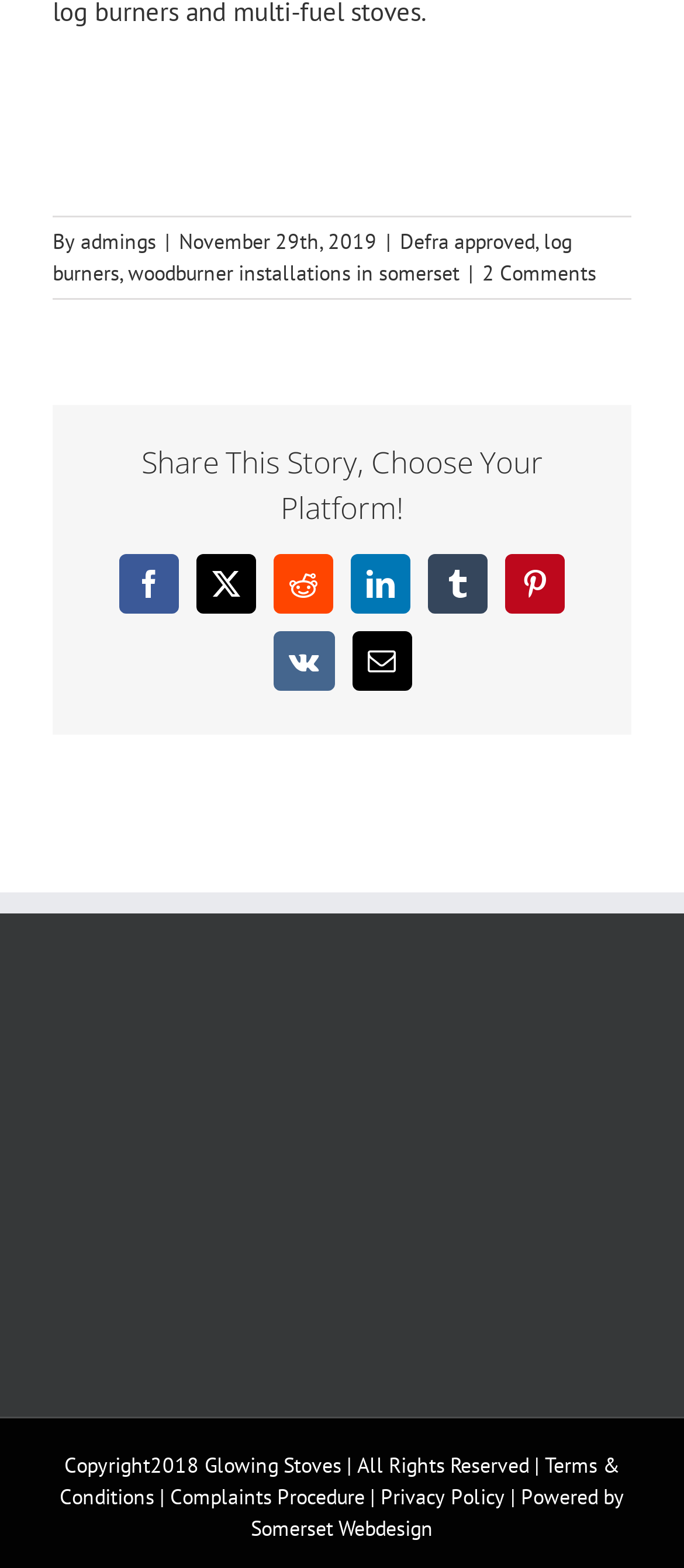Locate the bounding box coordinates of the clickable area to execute the instruction: "Visit the 'Somerset Webdesign' website". Provide the coordinates as four float numbers between 0 and 1, represented as [left, top, right, bottom].

[0.367, 0.966, 0.633, 0.983]